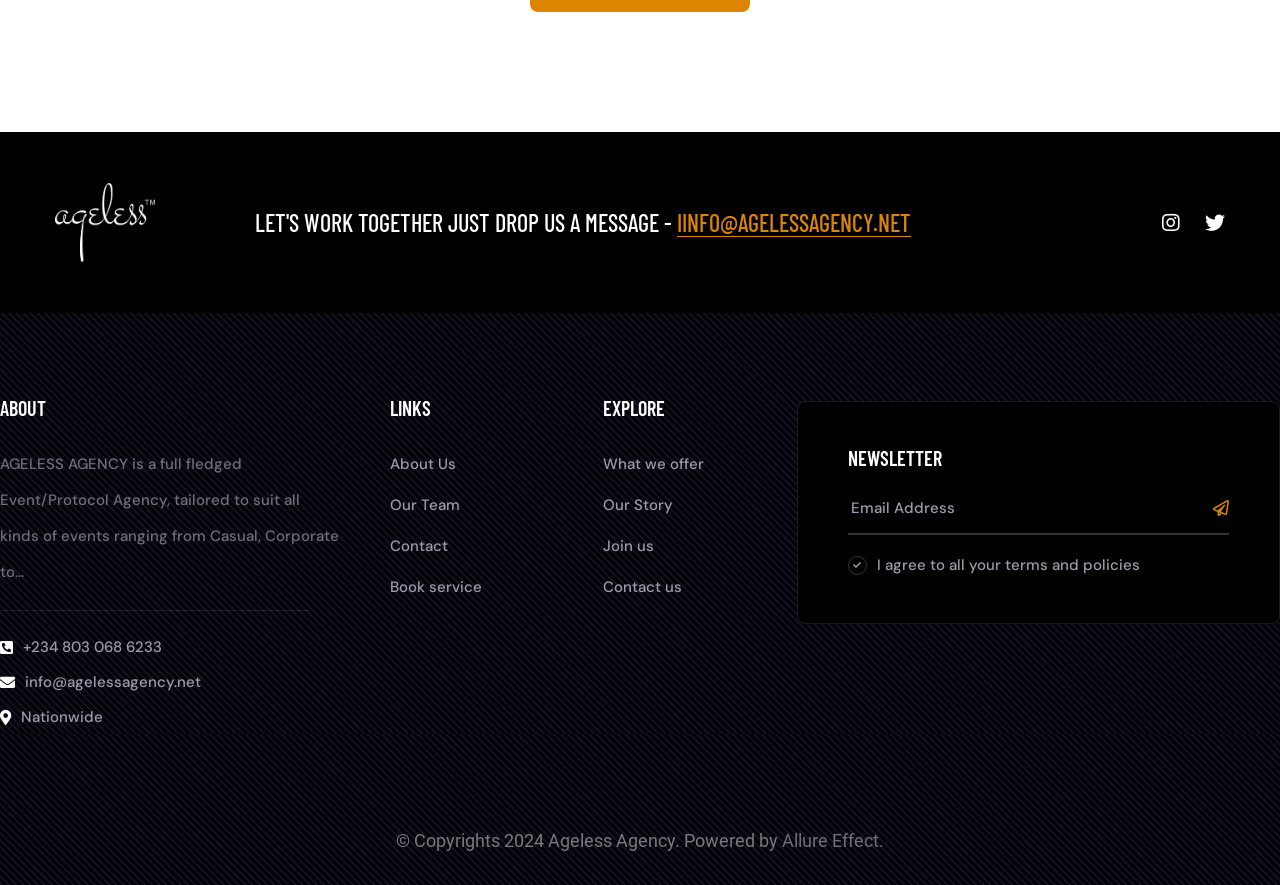Respond with a single word or phrase:
How can you contact the agency?

Email or phone